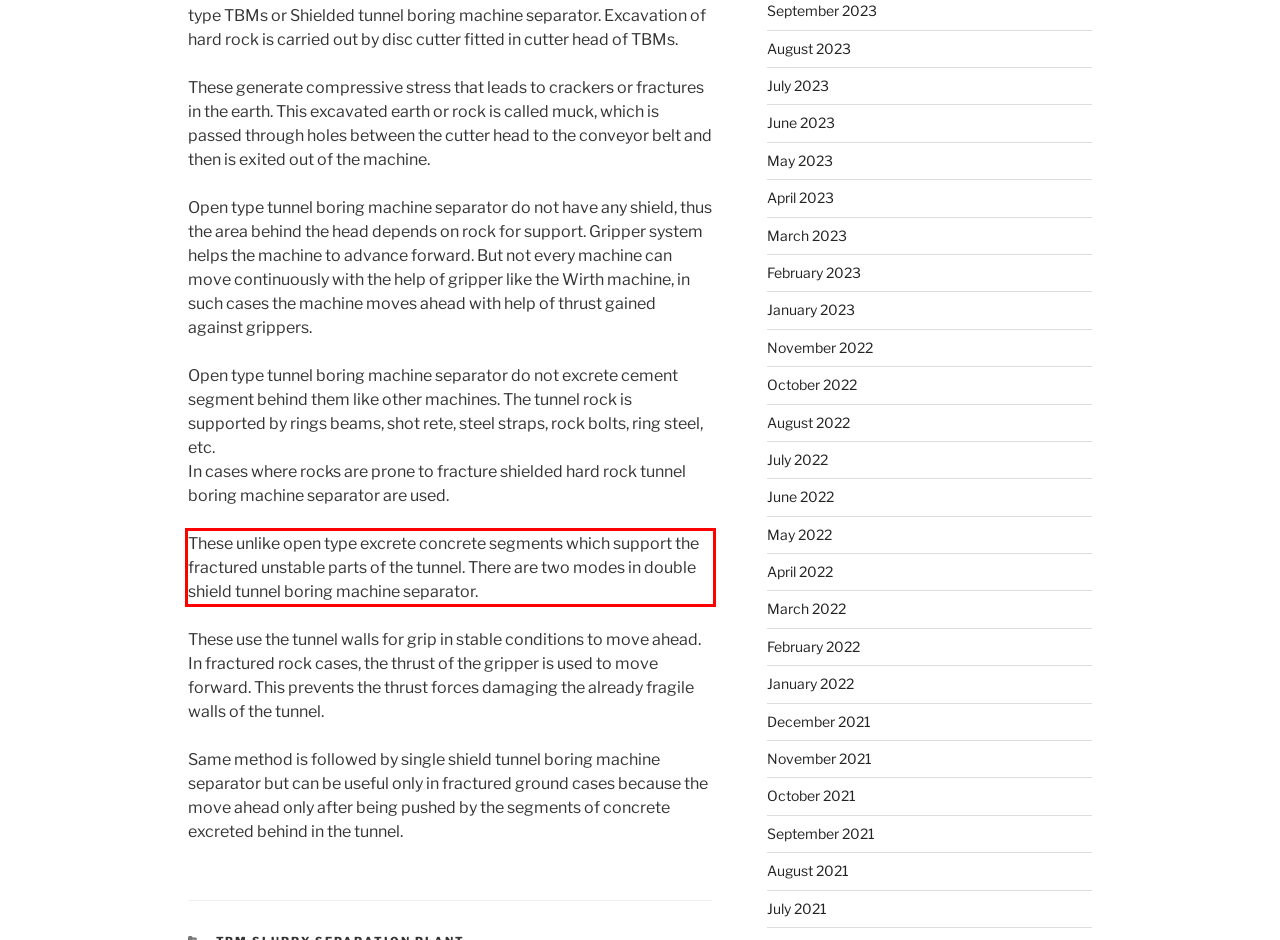Please look at the webpage screenshot and extract the text enclosed by the red bounding box.

These unlike open type excrete concrete segments which support the fractured unstable parts of the tunnel. There are two modes in double shield tunnel boring machine separator.